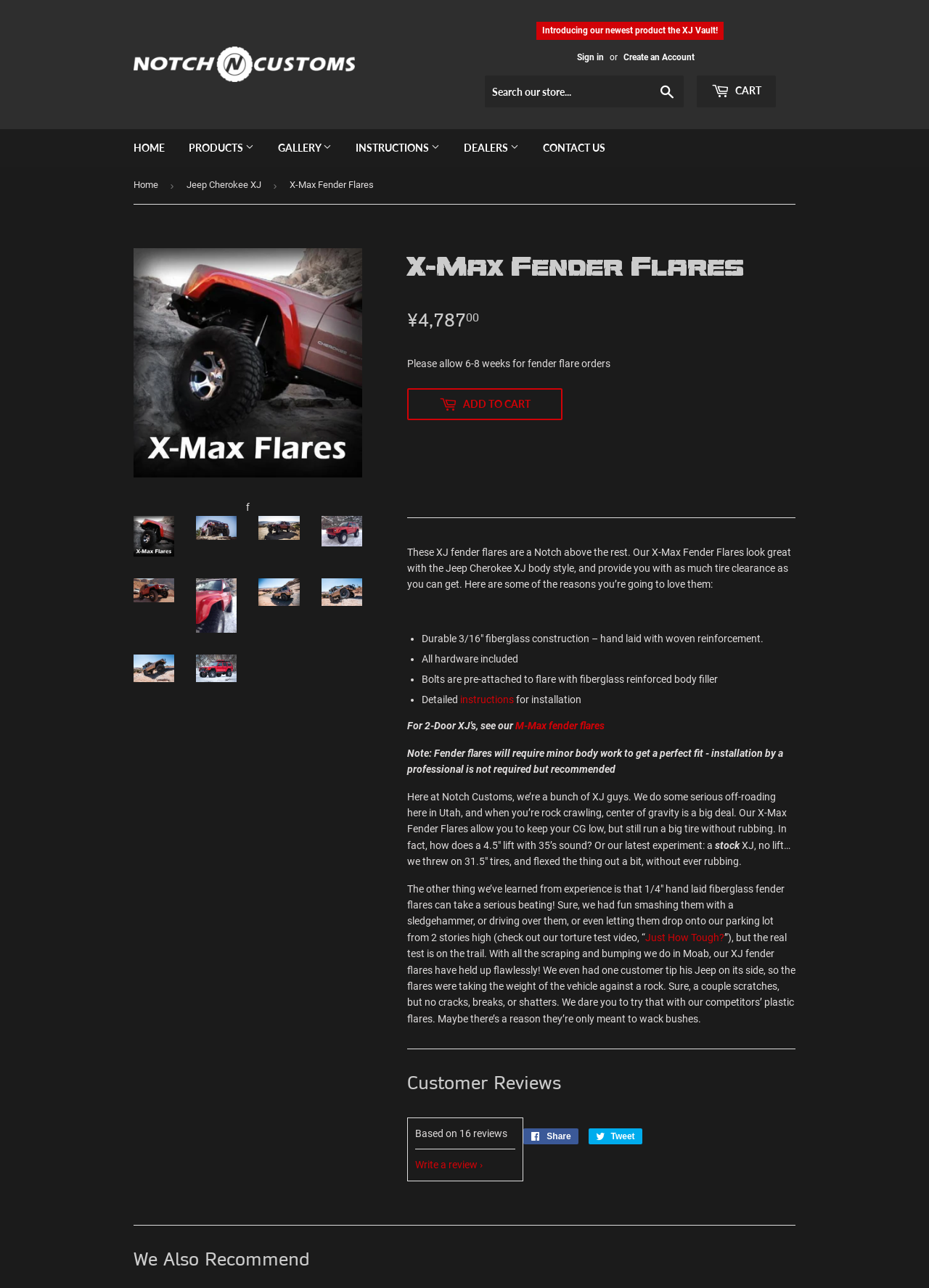Can you look at the image and give a comprehensive answer to the question:
What is the price of the X-Max Fender Flares?

I found the answer by looking at the section below the product image, where it displays the price of the product. The price is ¥4,787.00.